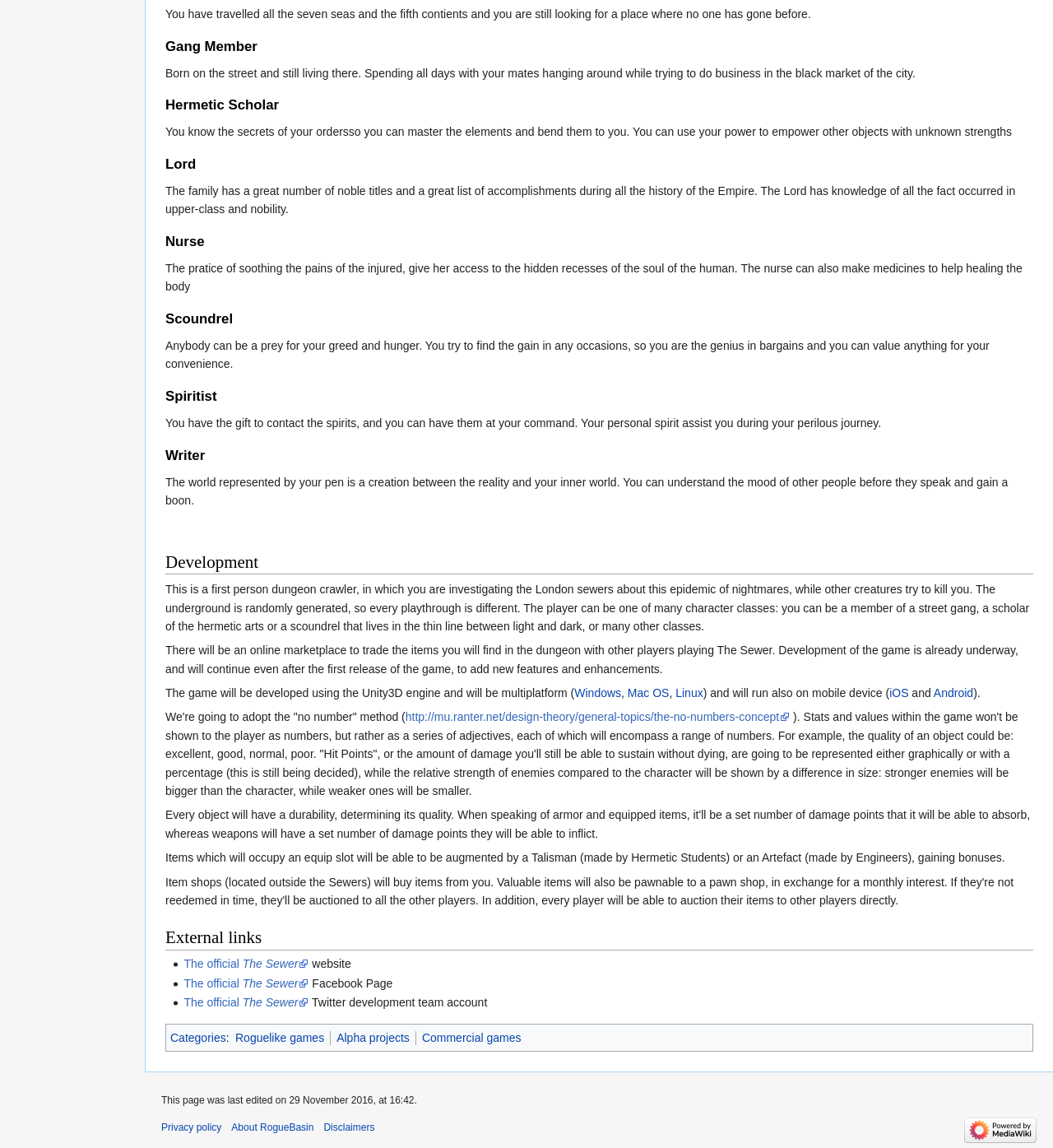What platforms will the game be available on?
Observe the image and answer the question with a one-word or short phrase response.

Multiplatform